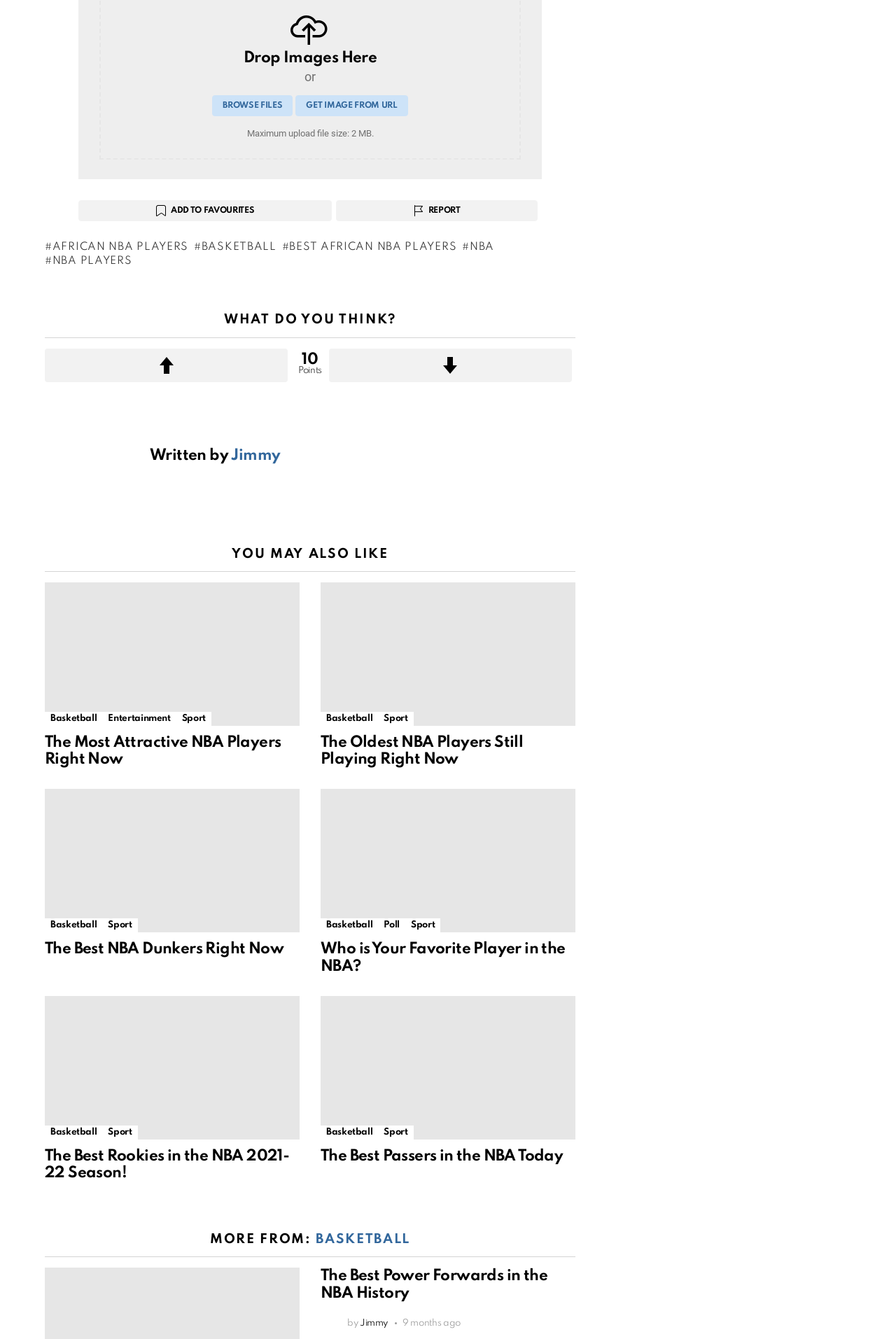What is the category of the article 'The Oldest NBA Players Still Playing Right Now'?
Based on the image, respond with a single word or phrase.

Sport